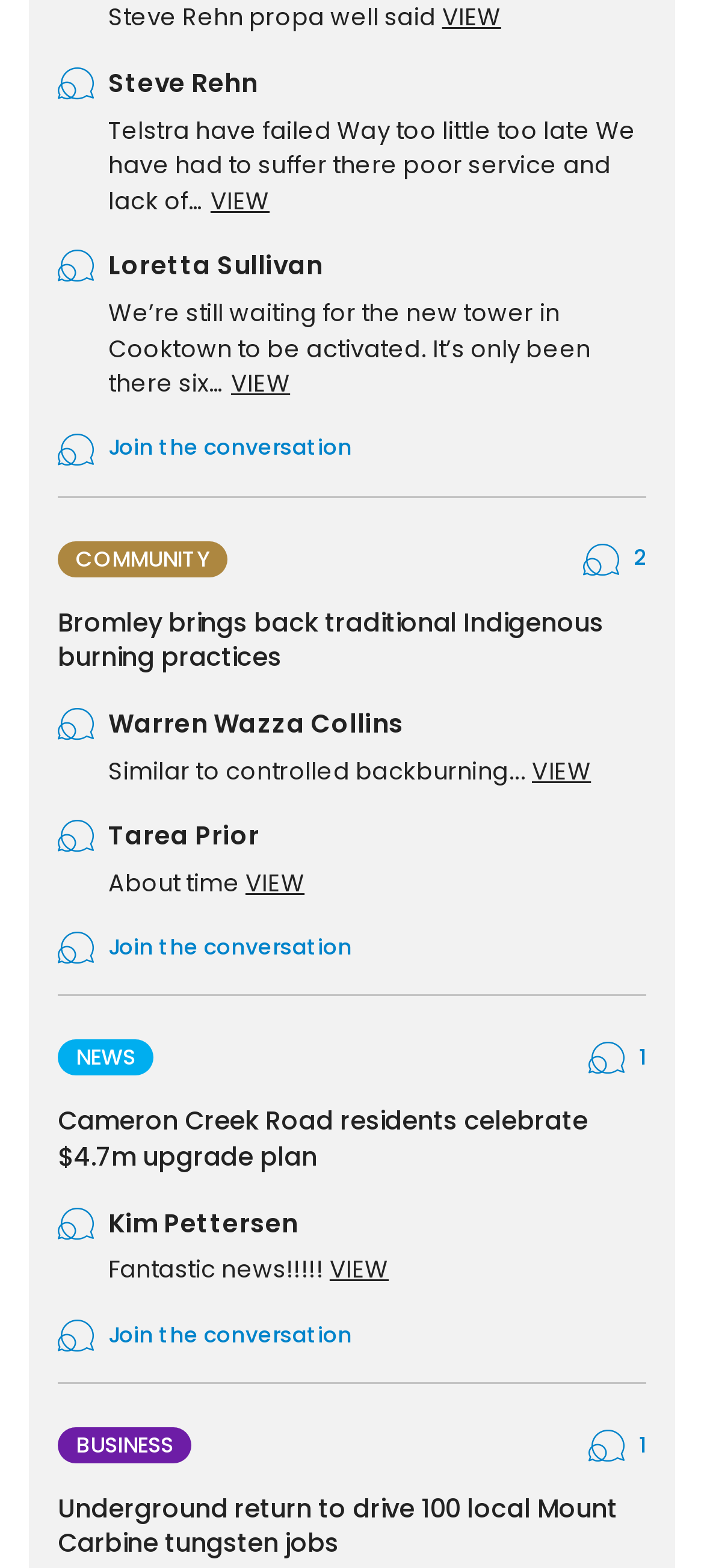Find the bounding box coordinates of the clickable area that will achieve the following instruction: "View Kim Pettersen's post".

[0.154, 0.768, 0.424, 0.791]